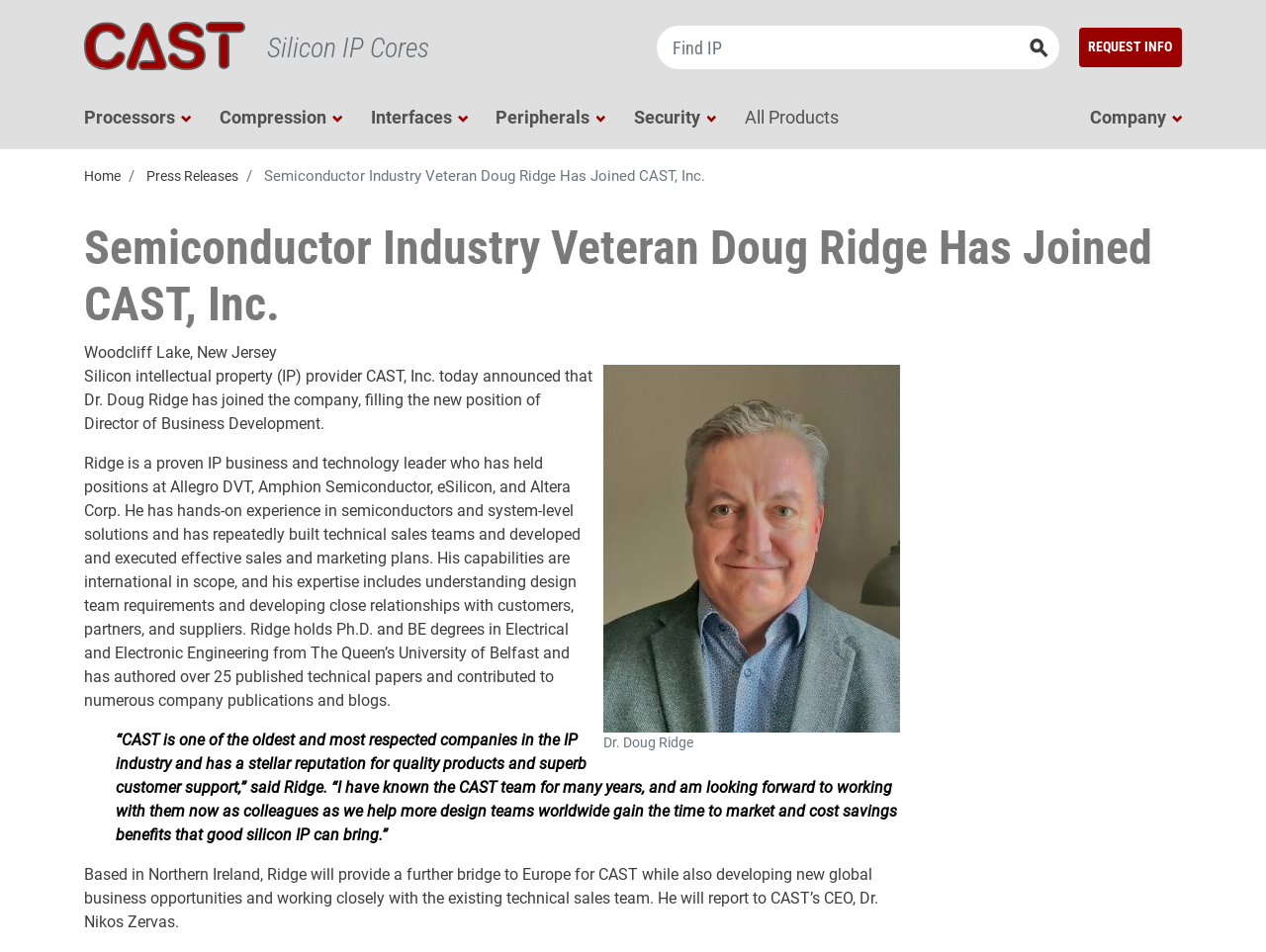Identify the bounding box of the UI element that matches this description: "parent_node: Silicon IP Cores title="Home"".

[0.066, 0.023, 0.194, 0.076]